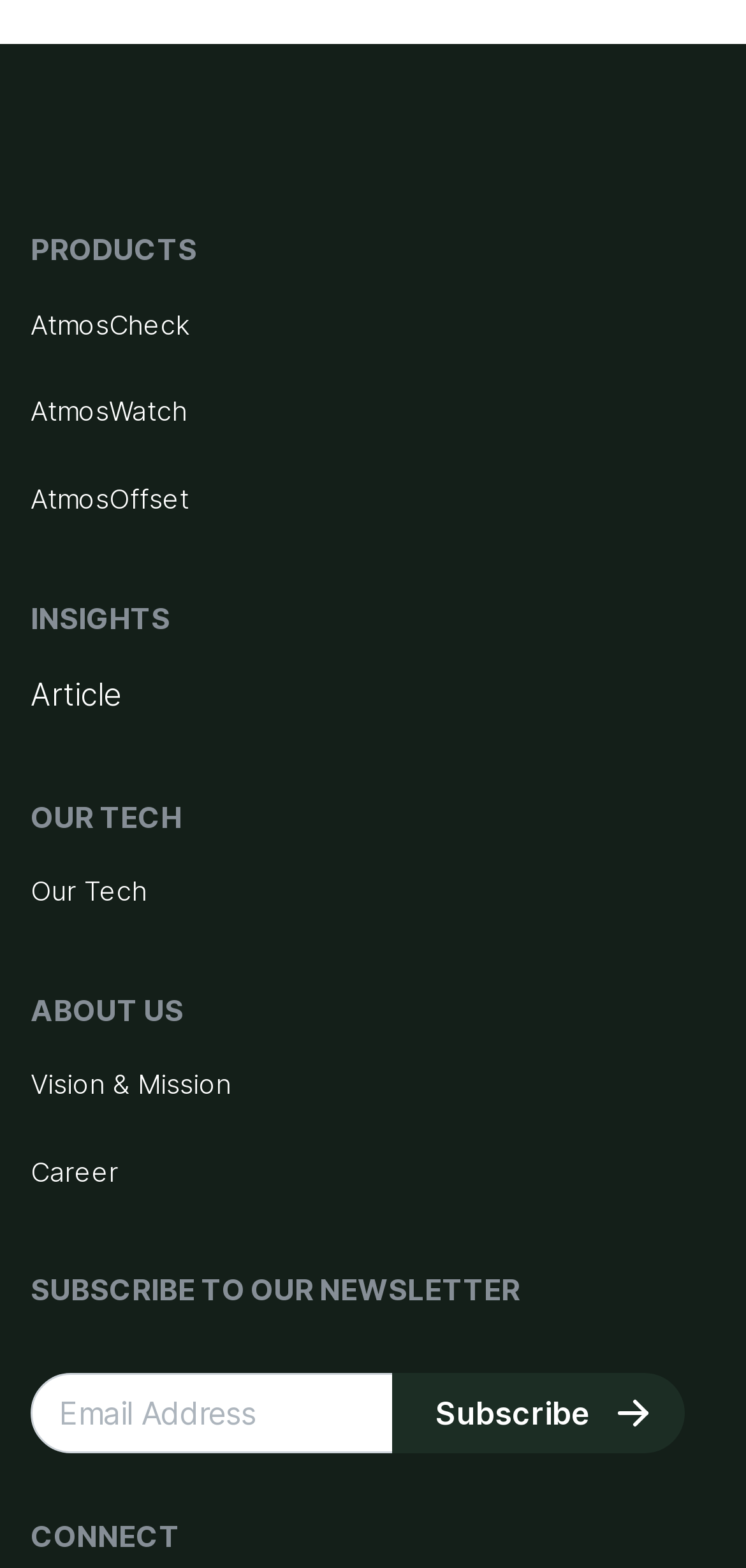What is the last link in the 'ABOUT US' category?
Answer the question based on the image using a single word or a brief phrase.

Career